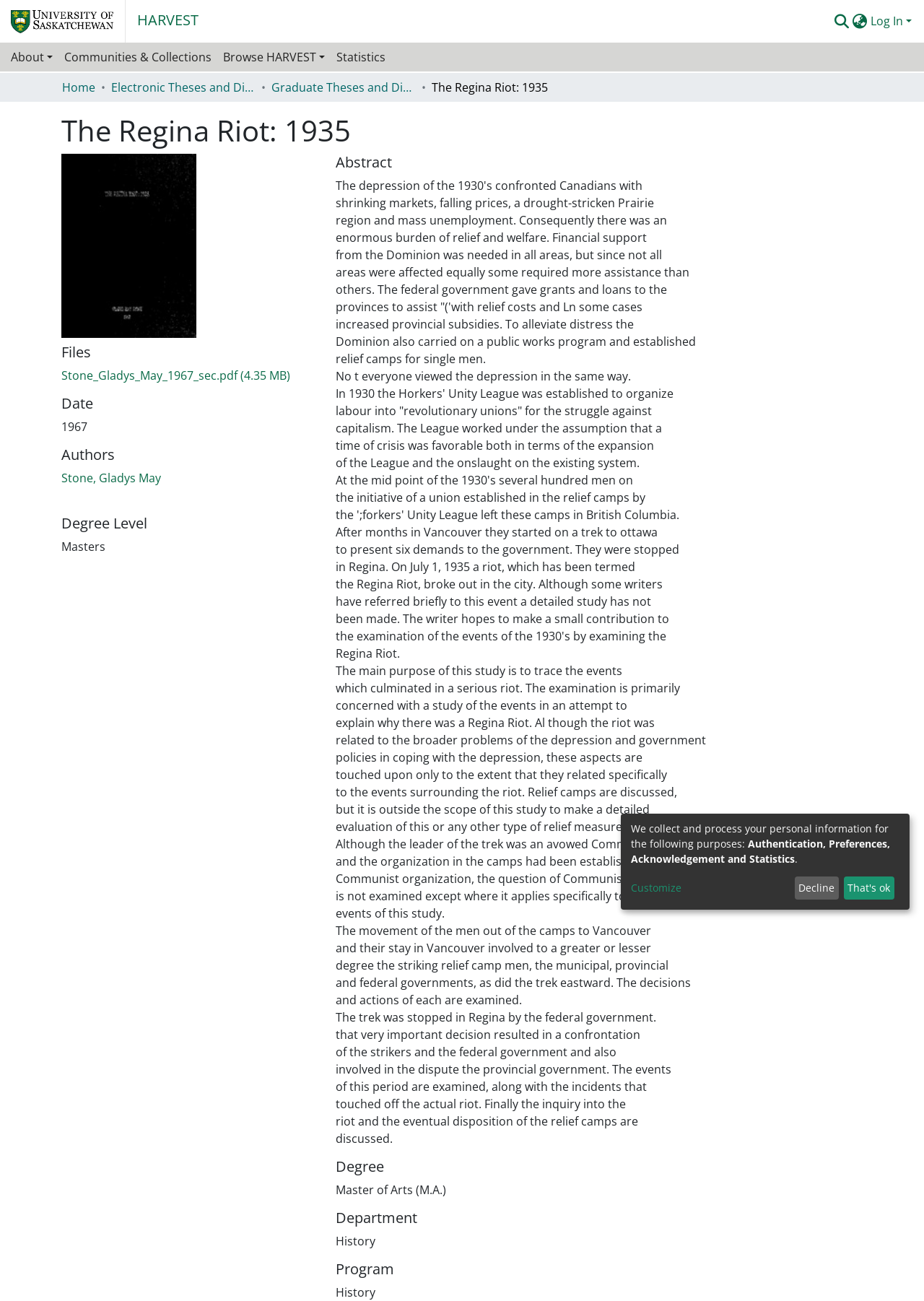Highlight the bounding box coordinates of the element that should be clicked to carry out the following instruction: "Log in". The coordinates must be given as four float numbers ranging from 0 to 1, i.e., [left, top, right, bottom].

[0.941, 0.01, 0.988, 0.022]